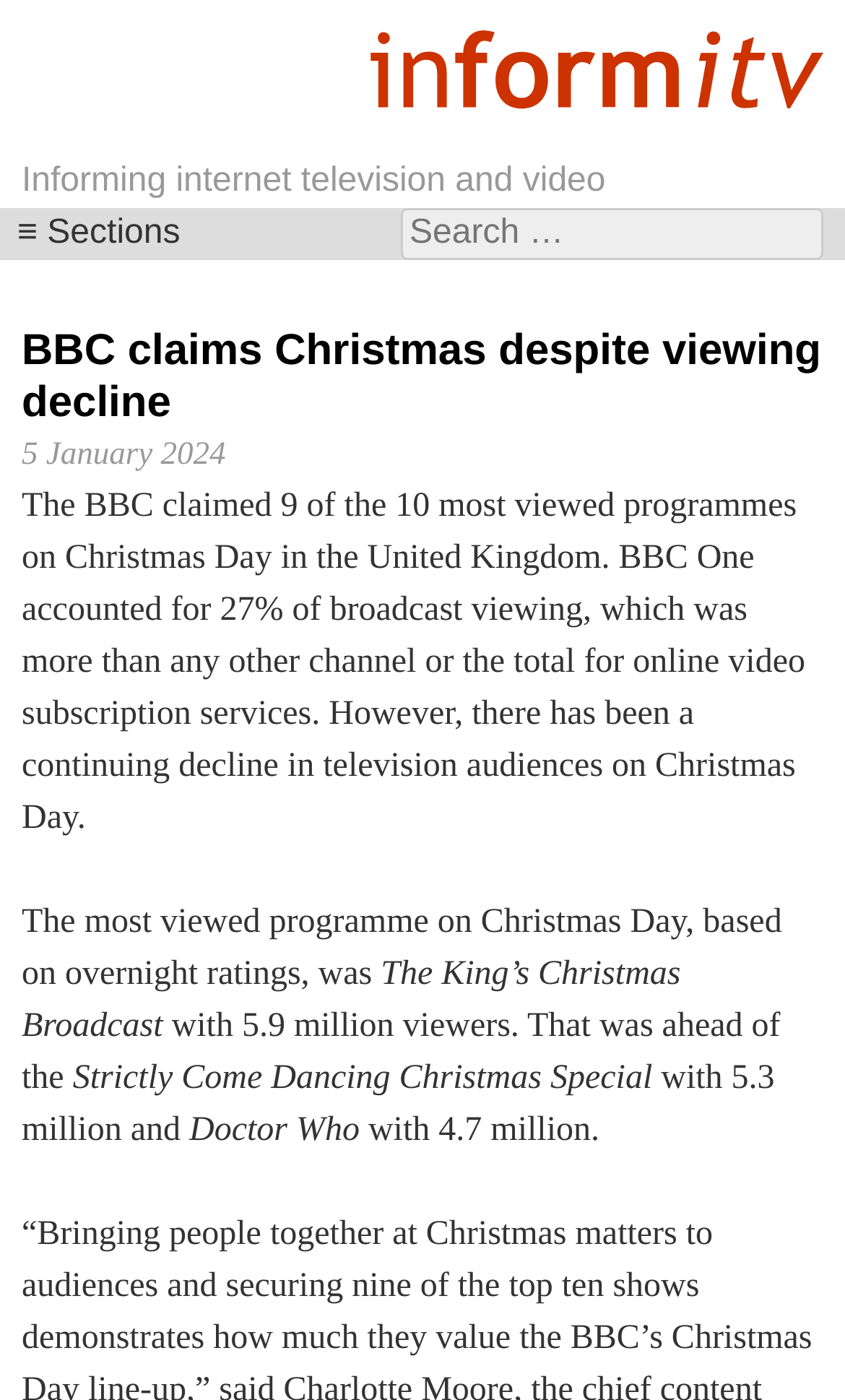Give a complete and precise description of the webpage's appearance.

The webpage appears to be a news article from informitv, with a focus on the BBC's Christmas viewing figures. At the top of the page, there is an image with the informitv logo, taking up most of the width. Below the image, there is a heading that reads "Informing internet television and video". 

To the right of the heading, there is a search bar with a label "Search for:". The search bar is positioned near the top of the page, spanning about half of the page's width. 

Below the search bar, there is a heading that reads "≡ Sections", which seems to be a navigation menu. The menu contains a subheading with the title of the article, "BBC claims Christmas despite viewing decline", along with a timestamp indicating the article was published on 5 January 2024. 

The main content of the article is divided into several paragraphs. The first paragraph explains that the BBC claimed 9 of the 10 most viewed programmes on Christmas Day in the United Kingdom, with BBC One accounting for 27% of broadcast viewing. However, there has been a continuing decline in television audiences on Christmas Day. 

The following paragraphs list the top viewed programmes on Christmas Day, including "The King’s Christmas Broadcast", "Strictly Come Dancing Christmas Special", and "Doctor Who", along with their respective viewer numbers.